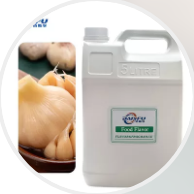Describe all the important aspects and features visible in the image.

The image showcases a container labeled as "Food Flavor," featuring a white plastic jug that holds a volume of 5 liters. The jug is prominently displayed next to a close-up image of a garlic bulb, suggesting that the product is likely a garlic oil essential oil, derived from natural plant sources. This product is part of the "Food Ingredients Natural Plant Essential Oil" category, specifically identified by its CAS number 8000-78-0, indicating its use in flavoring food and potentially in other applications. The branding appears to be associated with Shaanxi Baisifu Biological Engineering Co., Ltd., a manufacturer that specializes in food ingredients.